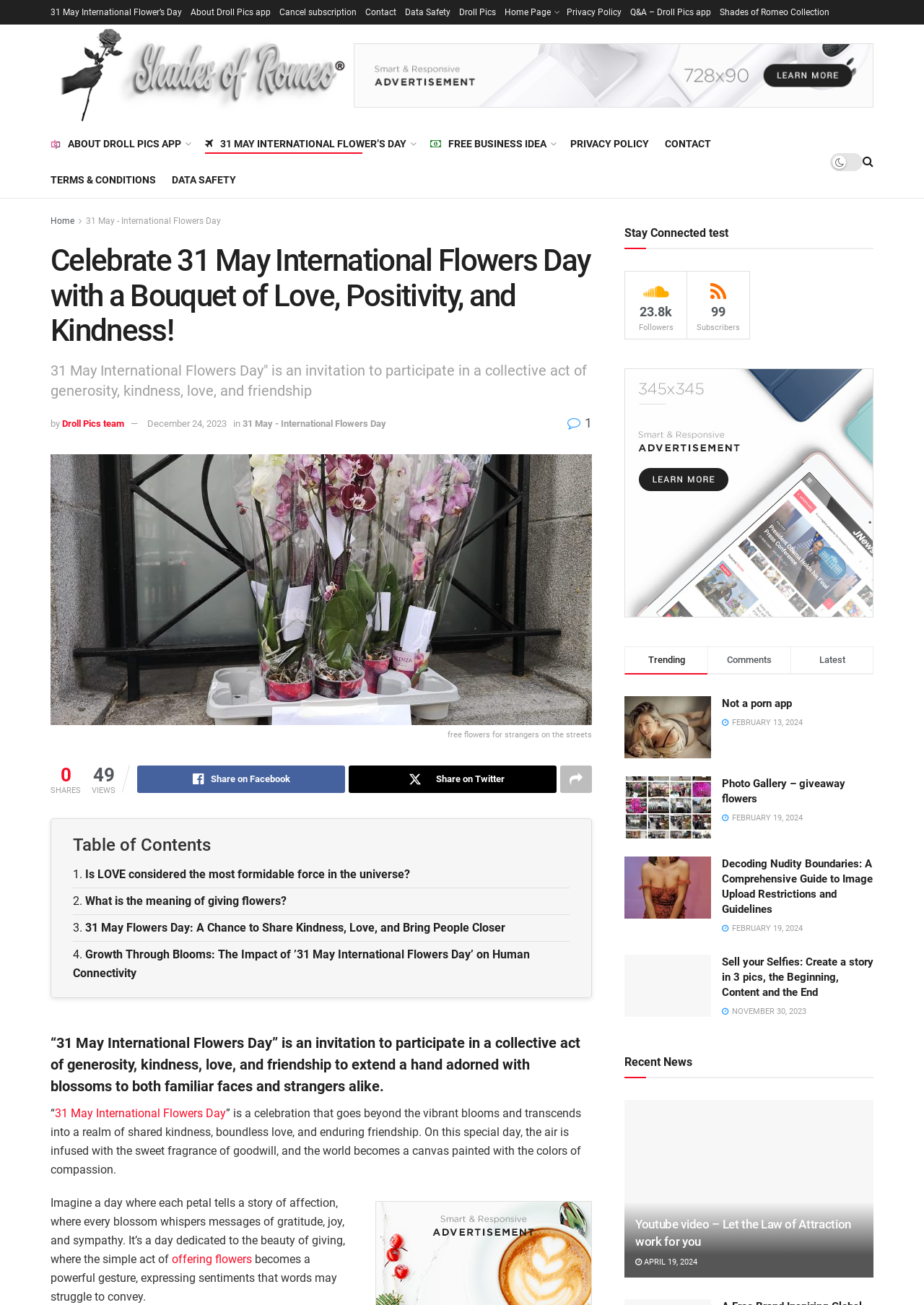Based on the image, provide a detailed and complete answer to the question: 
How many shares does the article have?

The webpage contains a StaticText element with the text 'SHARES' and another StaticText element with the text '49' below it, indicating that the article has 49 shares.